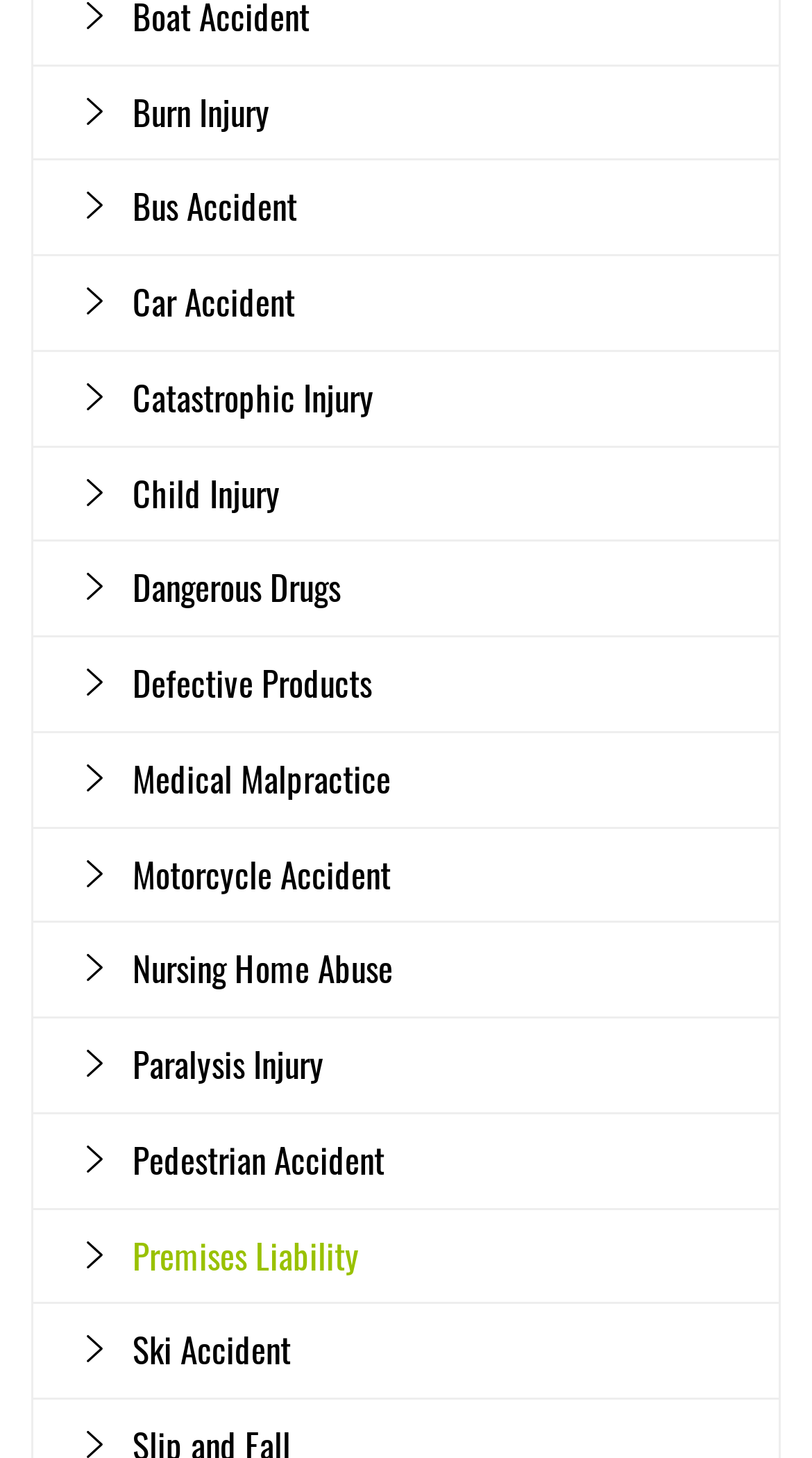Using a single word or phrase, answer the following question: 
Are all injury types listed in alphabetical order?

Yes